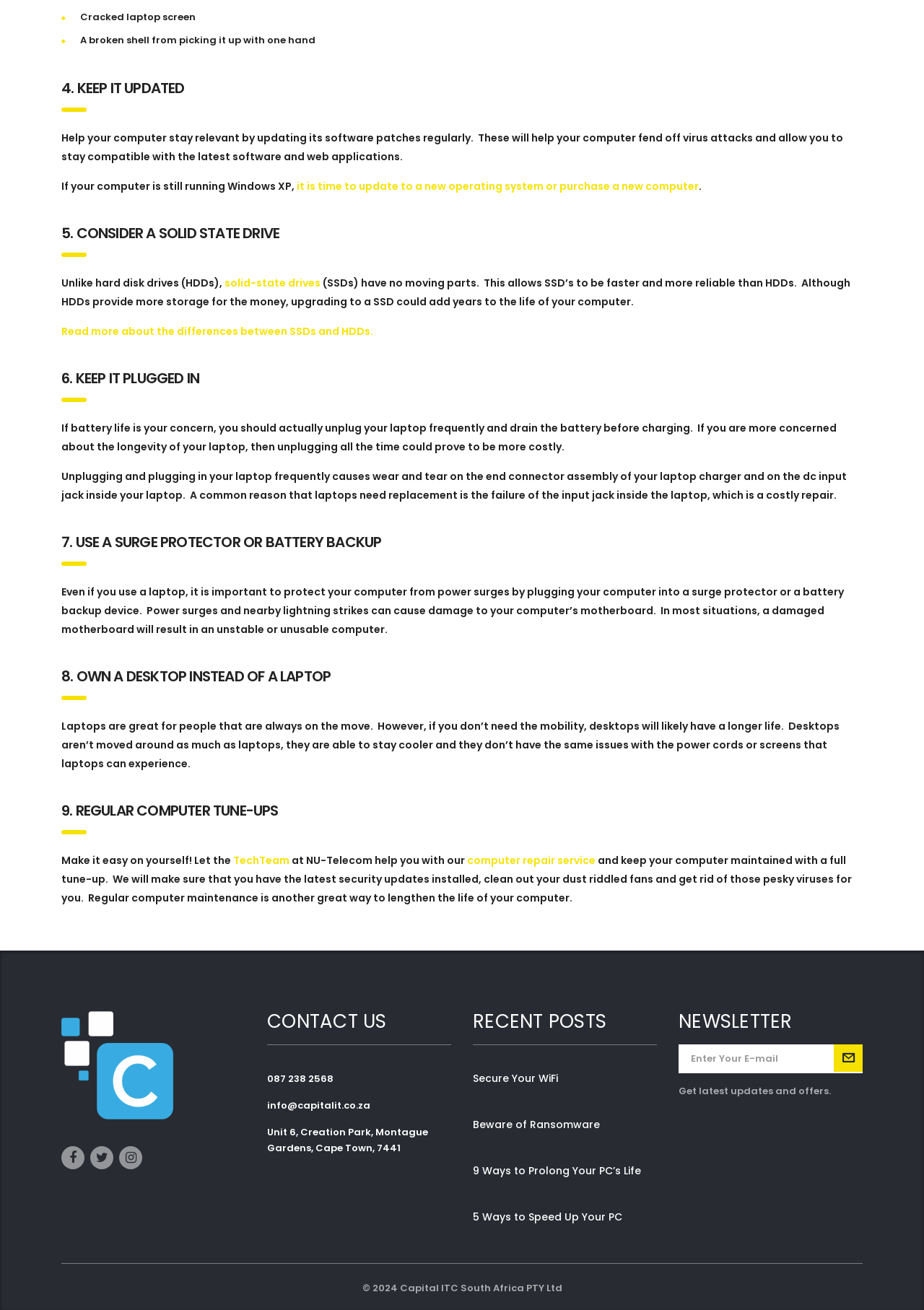Based on the provided description, "Secure Your WiFi", find the bounding box of the corresponding UI element in the screenshot.

[0.512, 0.818, 0.604, 0.829]